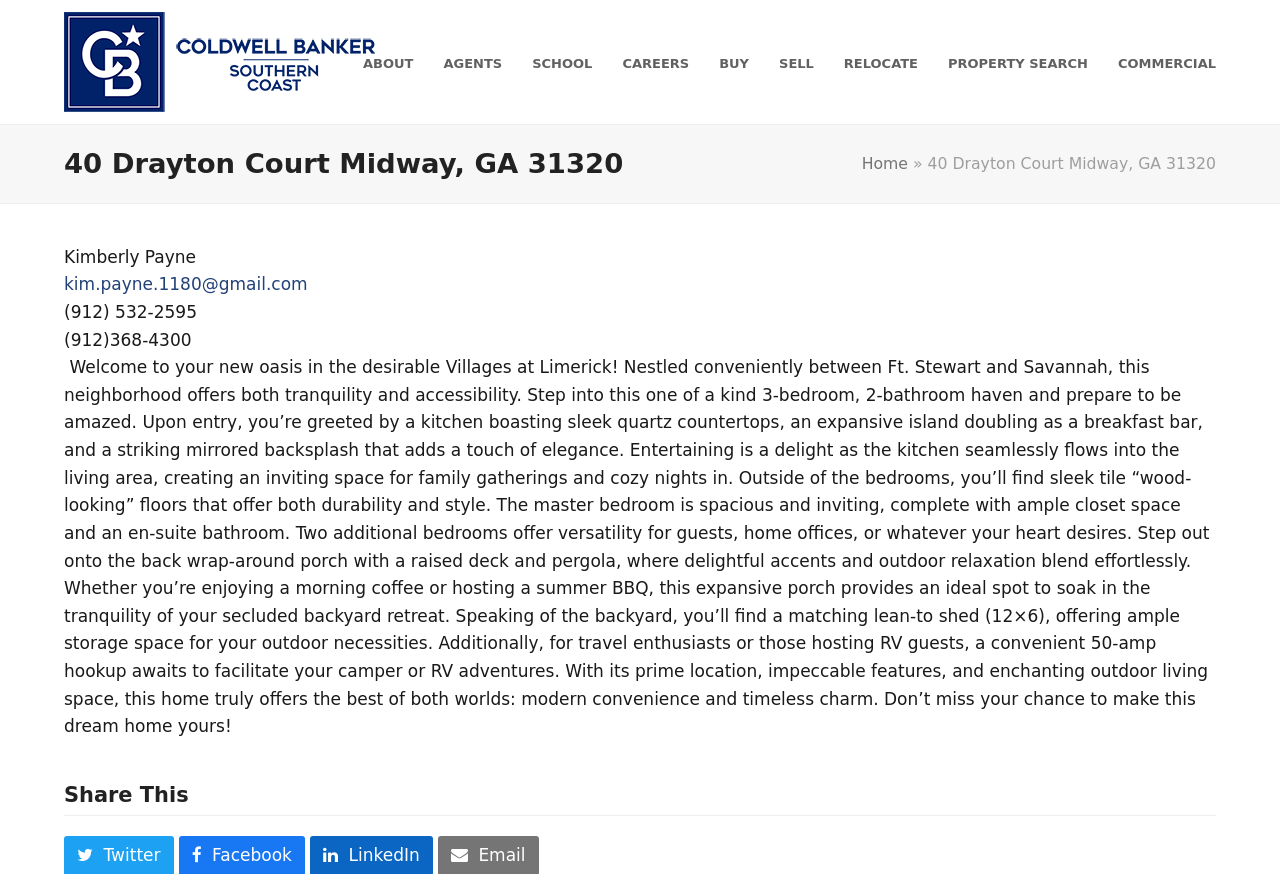Find the bounding box coordinates of the element I should click to carry out the following instruction: "Click on the 'ABOUT' link".

[0.272, 0.042, 0.335, 0.1]